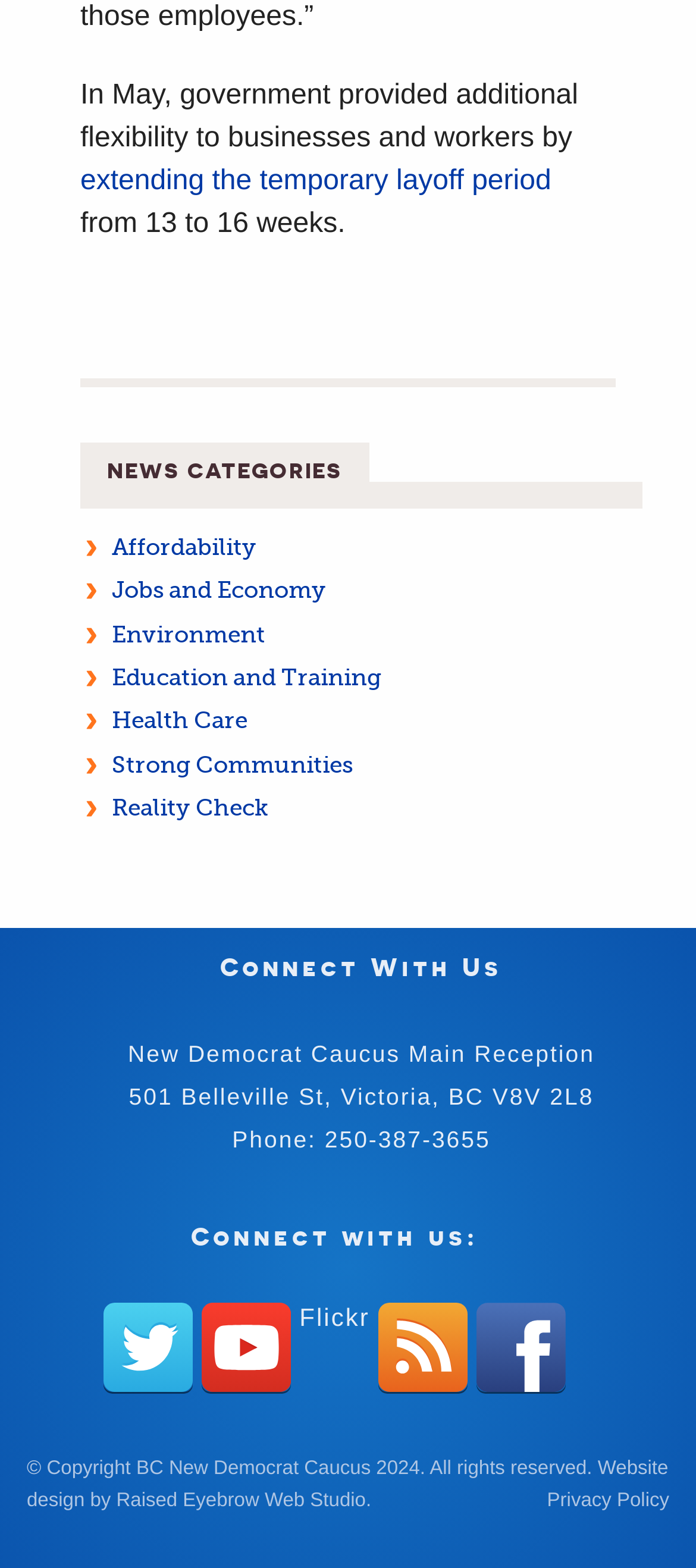What is the phone number of the New Democrat Caucus Main Reception?
Answer the question with a thorough and detailed explanation.

The answer can be found in the 'Connect With Us' section, where the contact information of the New Democrat Caucus Main Reception is provided, including the phone number.